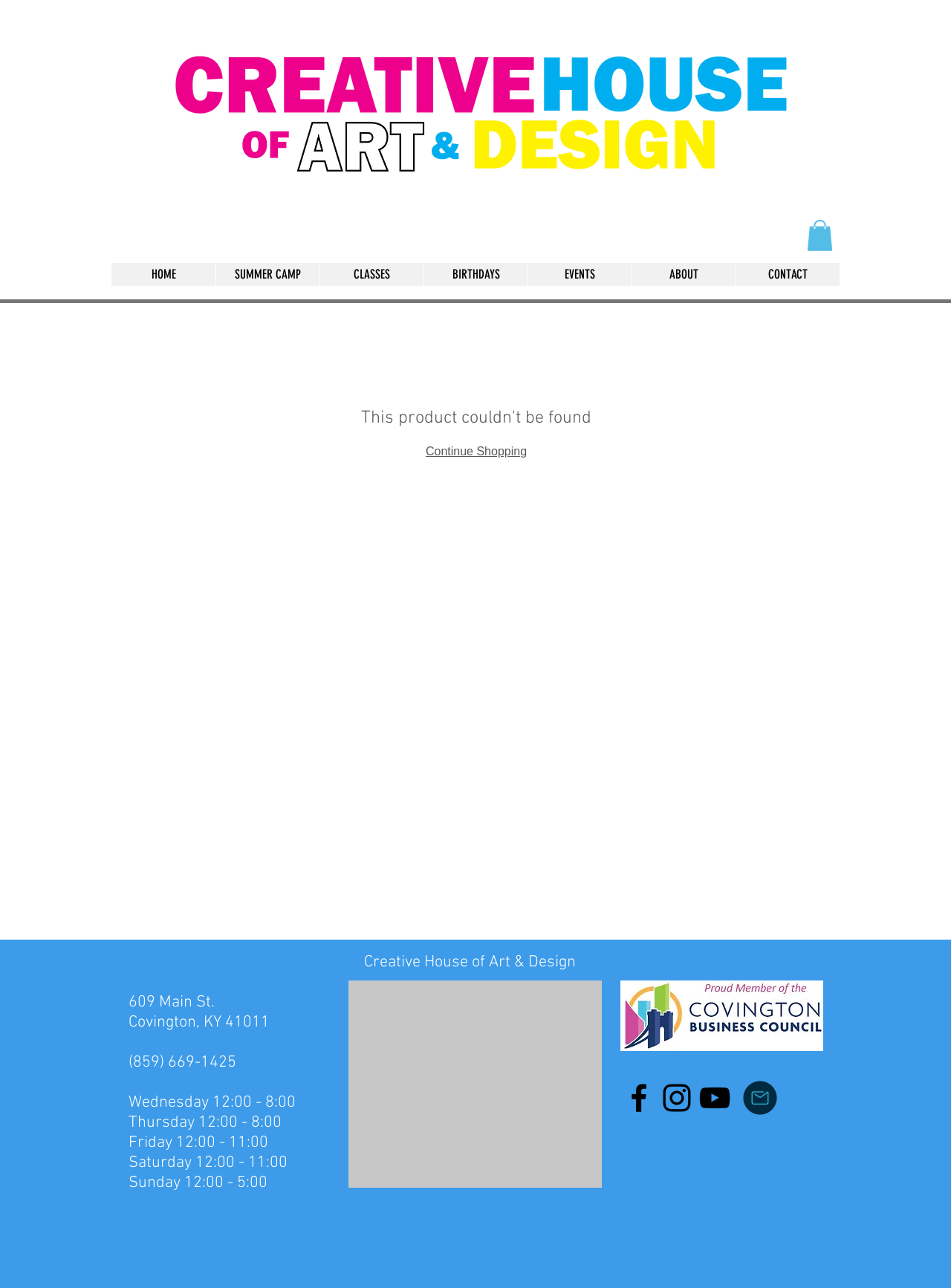Pinpoint the bounding box coordinates for the area that should be clicked to perform the following instruction: "Click the HOME link".

[0.117, 0.204, 0.227, 0.222]